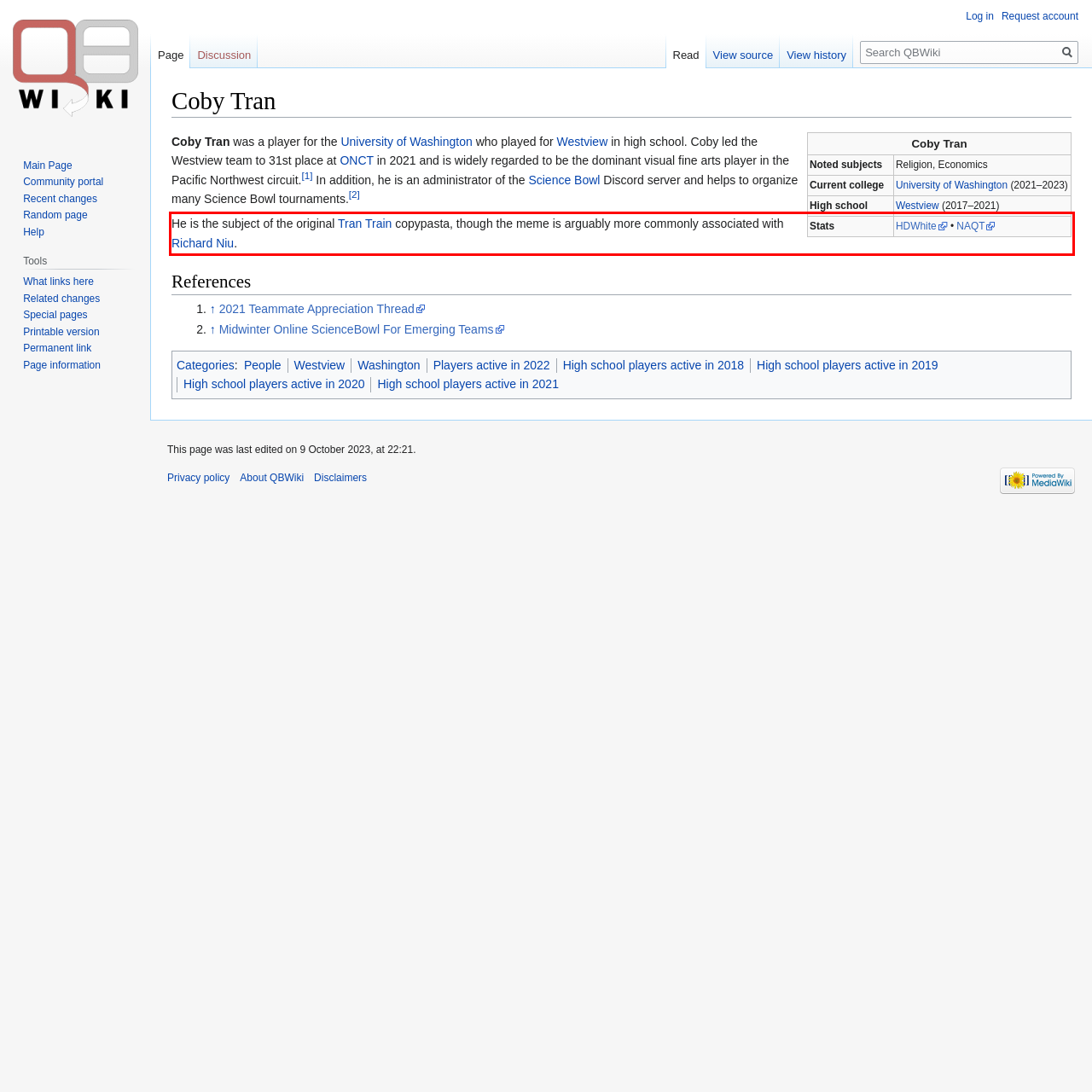Please extract the text content from the UI element enclosed by the red rectangle in the screenshot.

He is the subject of the original Tran Train copypasta, though the meme is arguably more commonly associated with Richard Niu.